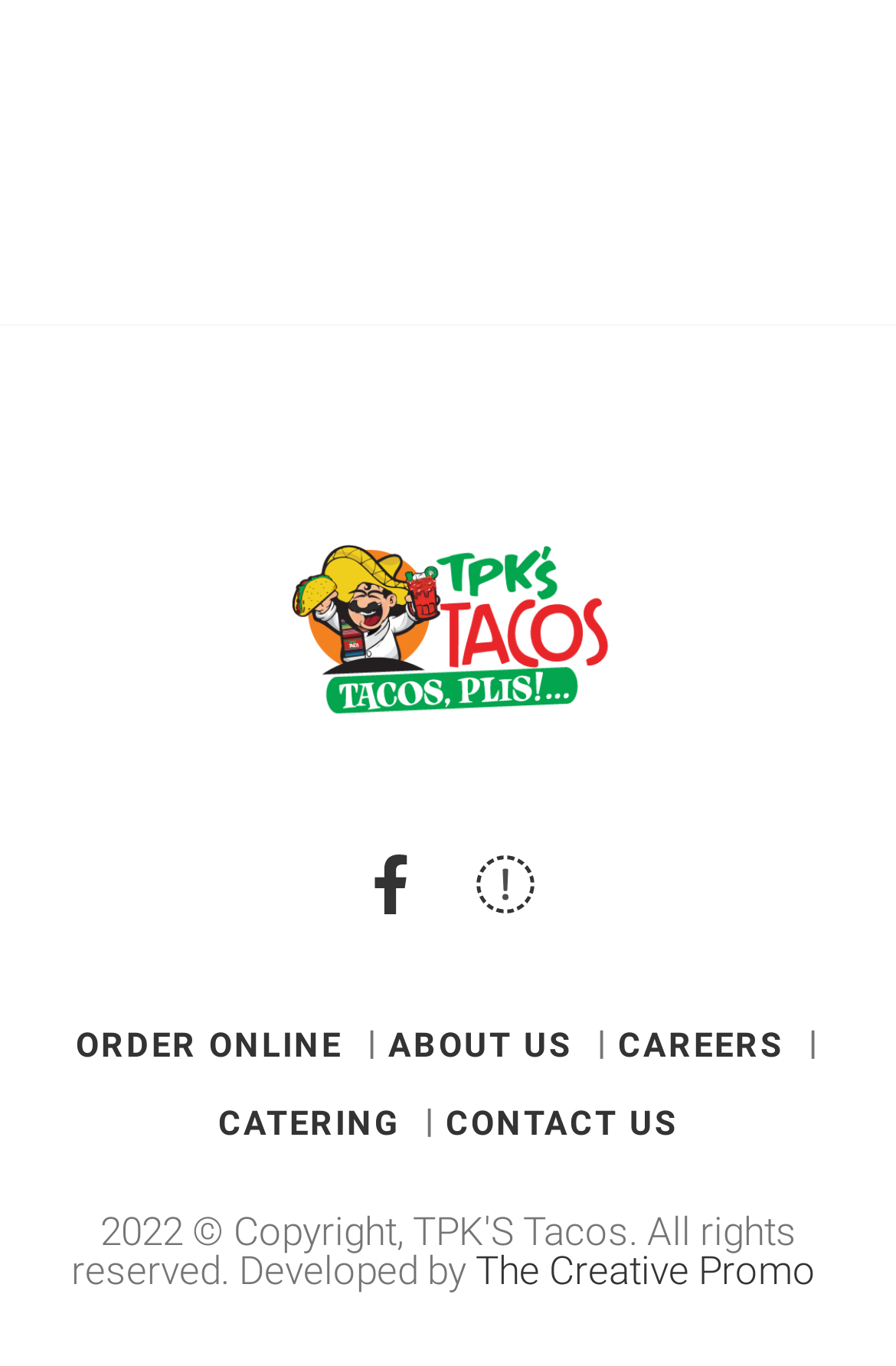Is there a catering service?
Using the visual information from the image, give a one-word or short-phrase answer.

Yes